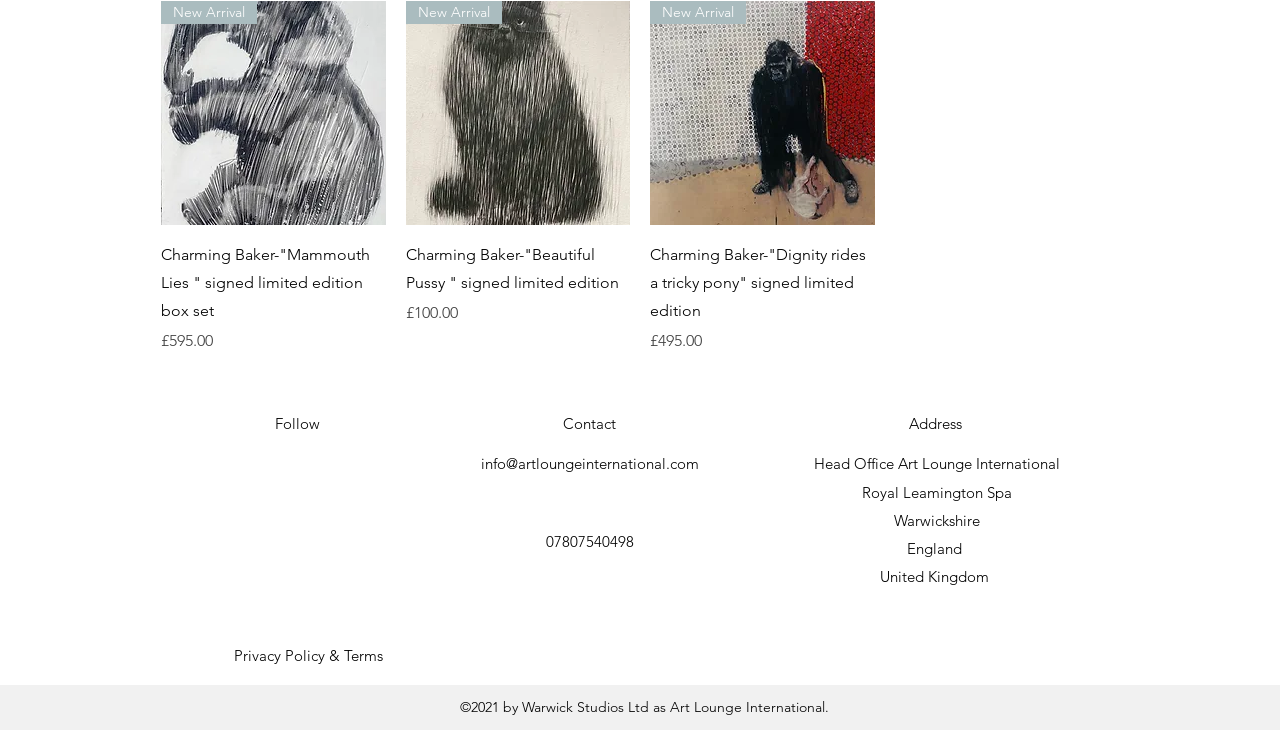Determine the bounding box coordinates of the UI element that matches the following description: "info@artloungeinternational.com". The coordinates should be four float numbers between 0 and 1 in the format [left, top, right, bottom].

[0.376, 0.612, 0.546, 0.638]